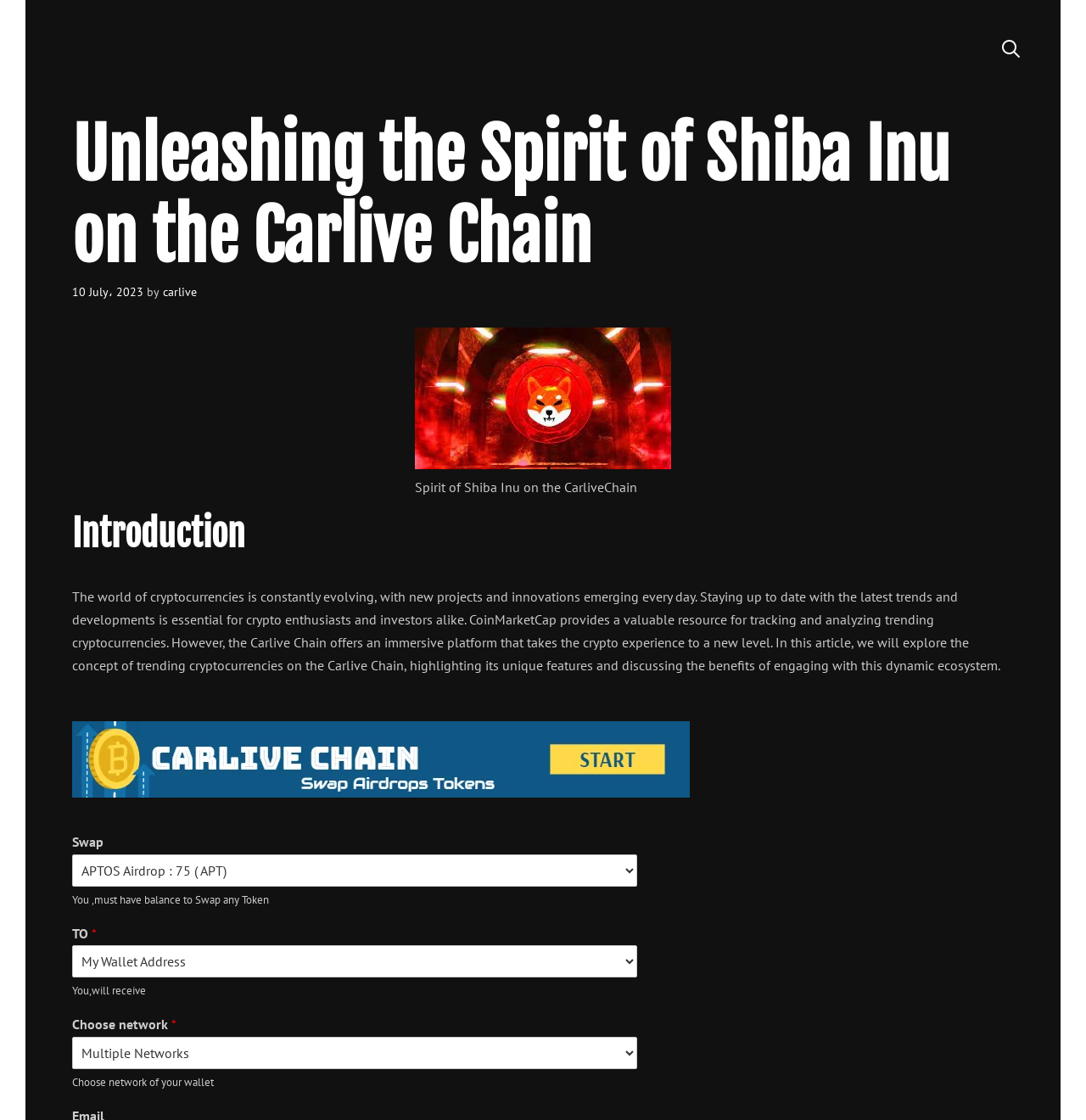Generate a comprehensive description of the webpage.

The webpage appears to be an article about the Carlive Chain and its relation to cryptocurrencies. At the top, there is a search bar located on the right side, with a magnifying glass icon. Below the search bar, there is a header section that displays the title "Unleashing the Spirit of Shiba Inu on the Carlive Chain" in a large font, along with a date "10 July, 2023" and the author "carlive" on the left side.

To the right of the header section, there is a large image that takes up about a quarter of the screen, with a caption "Spirit of Shiba Inu on the Carlive Chain". Below the image, there is a heading "Introduction" that marks the beginning of the article.

The article itself is a lengthy paragraph that discusses the importance of staying up-to-date with the latest trends and developments in the world of cryptocurrencies, and how the Carlive Chain offers a unique platform for crypto enthusiasts and investors. The text is followed by a link with a list of keywords related to cryptocurrencies, including "Carlive Swap", "Shiba Inu Token", and "Binance Safemoon".

Below the article, there are several interactive elements, including a combobox labeled "Swap" and another labeled "TO *" with a dropdown menu. There are also several static text elements that provide instructions and warnings, such as "You must have balance to Swap any Token" and "Choose network of your wallet".